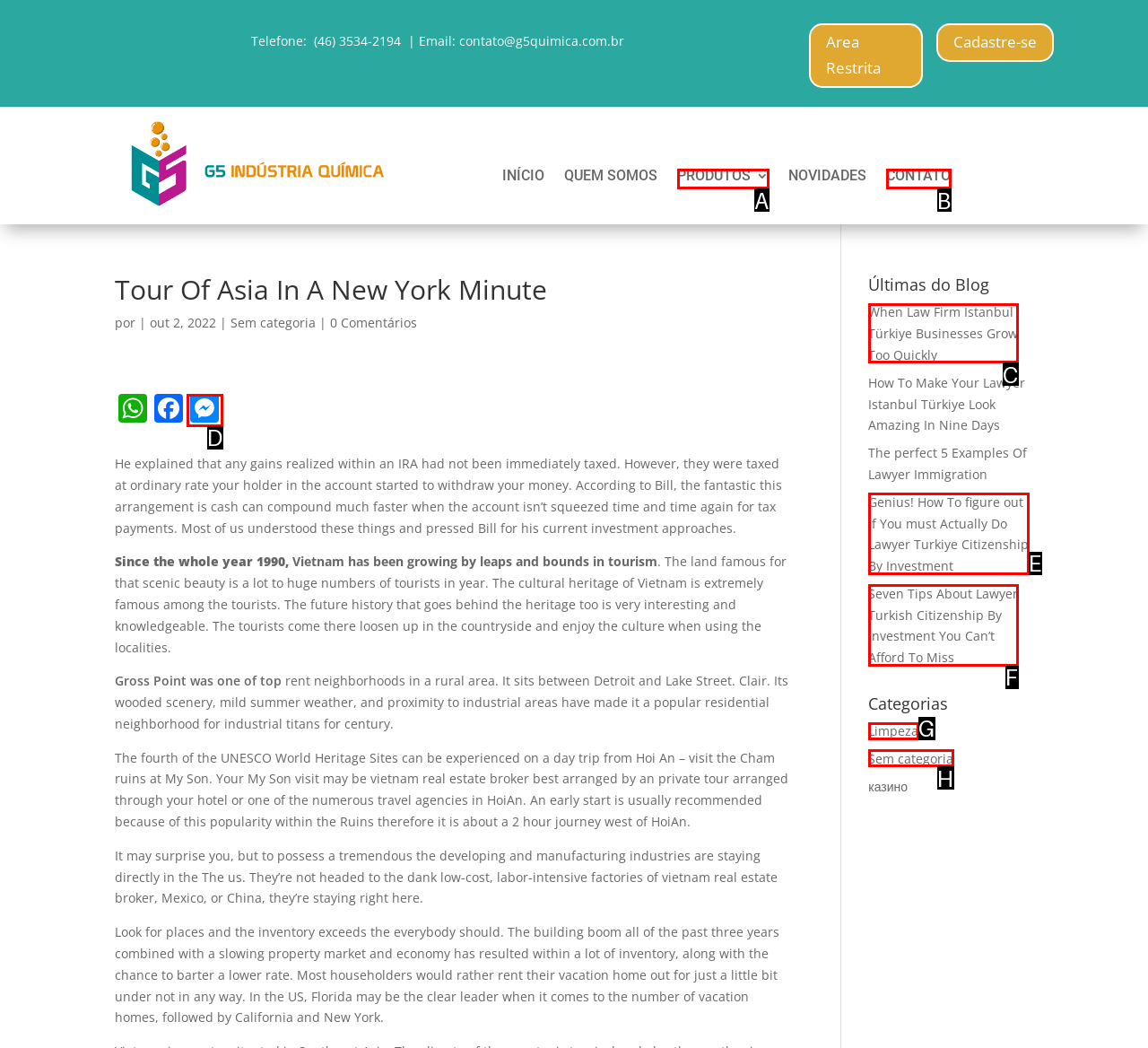From the given options, choose the HTML element that aligns with the description: Messenger. Respond with the letter of the selected element.

D